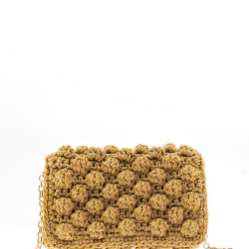What is the texture of the bag?
Look at the image and respond to the question as thoroughly as possible.

According to the caption, the bag features a unique 'bubbles' texture that adds a playful yet sophisticated touch, which suggests that the texture of the bag is bubbles.